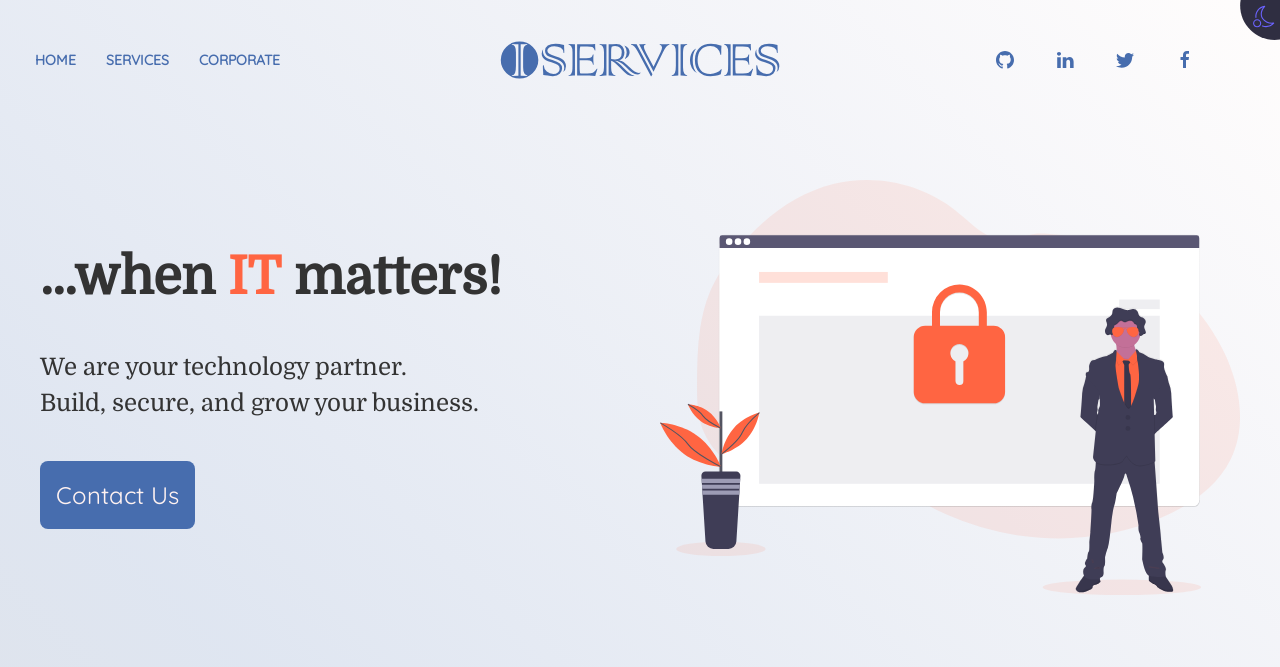Determine the bounding box coordinates of the element that should be clicked to execute the following command: "view services".

[0.071, 0.0, 0.144, 0.18]